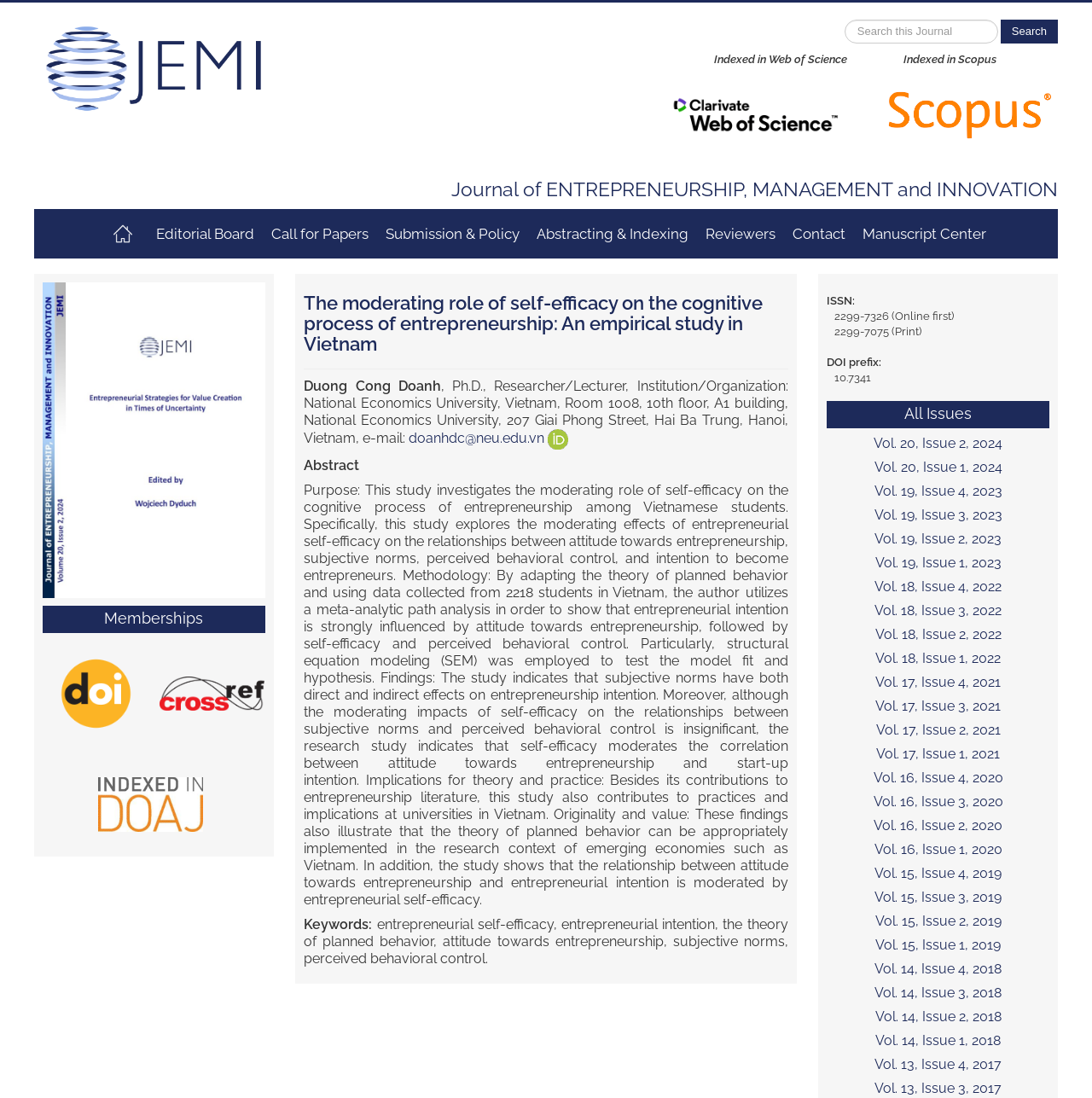Using the description "Search", locate and provide the bounding box of the UI element.

[0.916, 0.018, 0.969, 0.04]